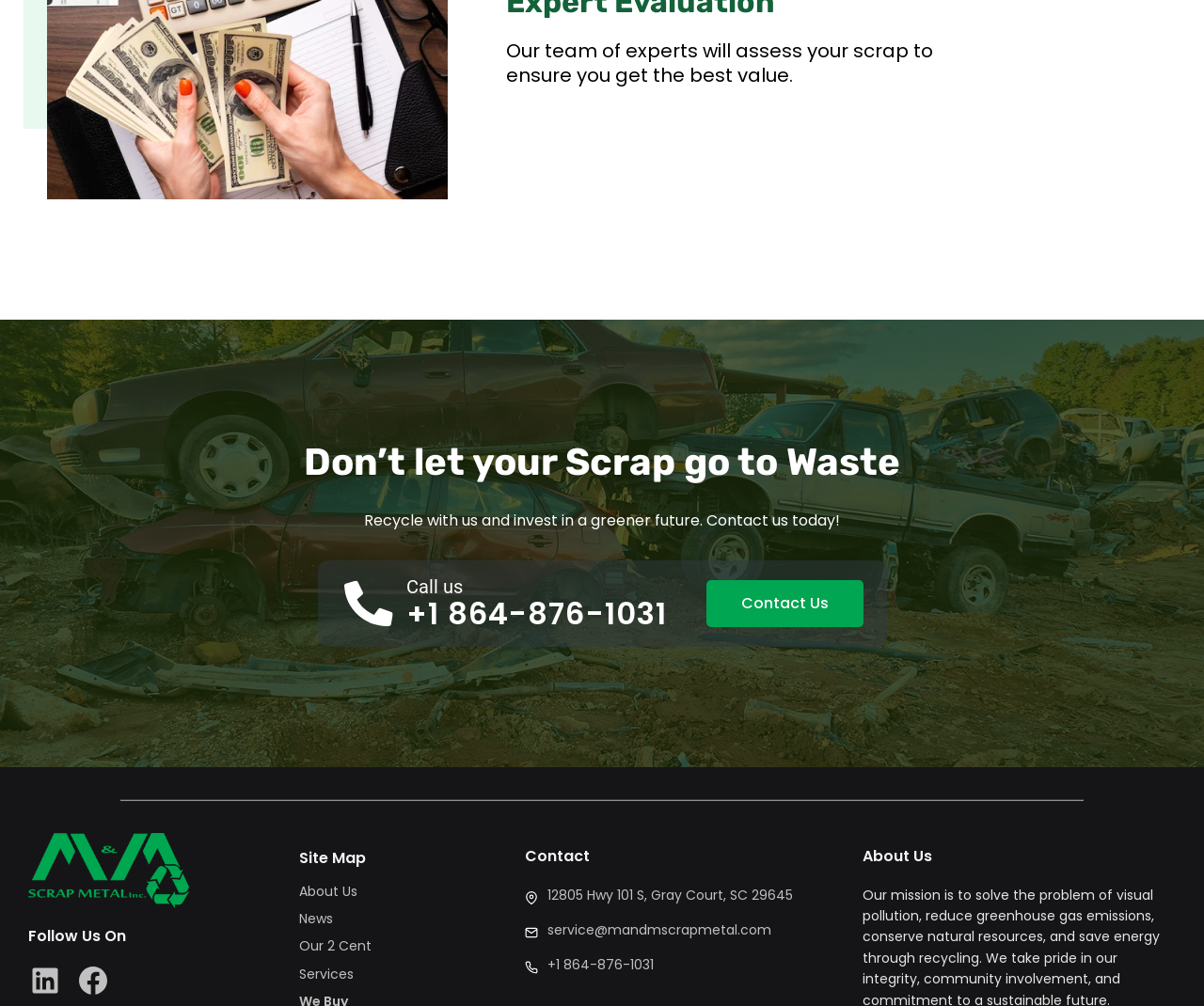Please determine the bounding box coordinates of the element's region to click in order to carry out the following instruction: "View about us". The coordinates should be four float numbers between 0 and 1, i.e., [left, top, right, bottom].

[0.248, 0.876, 0.297, 0.895]